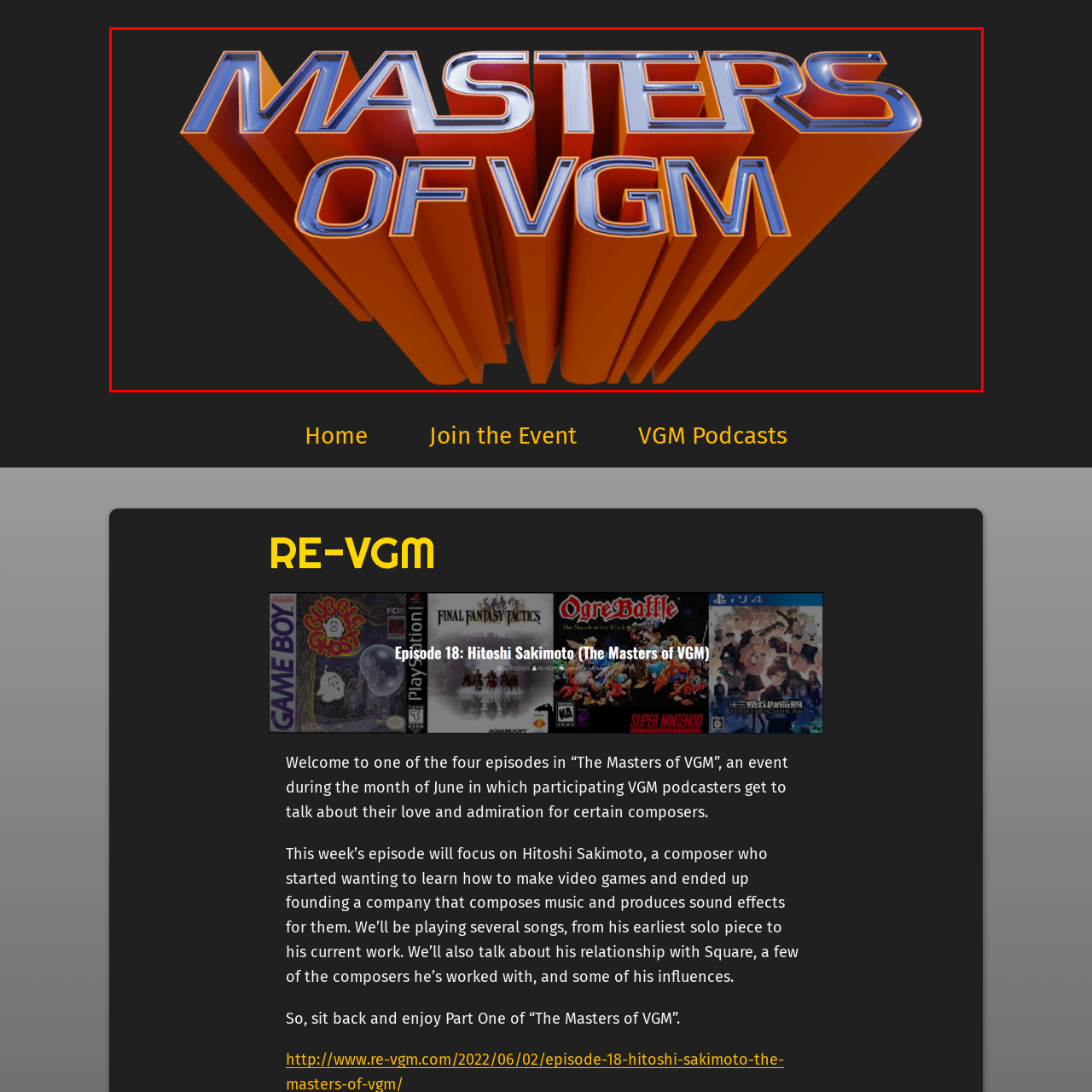Inspect the image bordered in red and answer the following question in detail, drawing on the visual content observed in the image:
What does 'VGM' stand for?

The title 'MASTERS OF VGM' stands for Masters of Video Game Music, which likely represents a thematic event or podcast series centered around the exploration of influential video game composers.